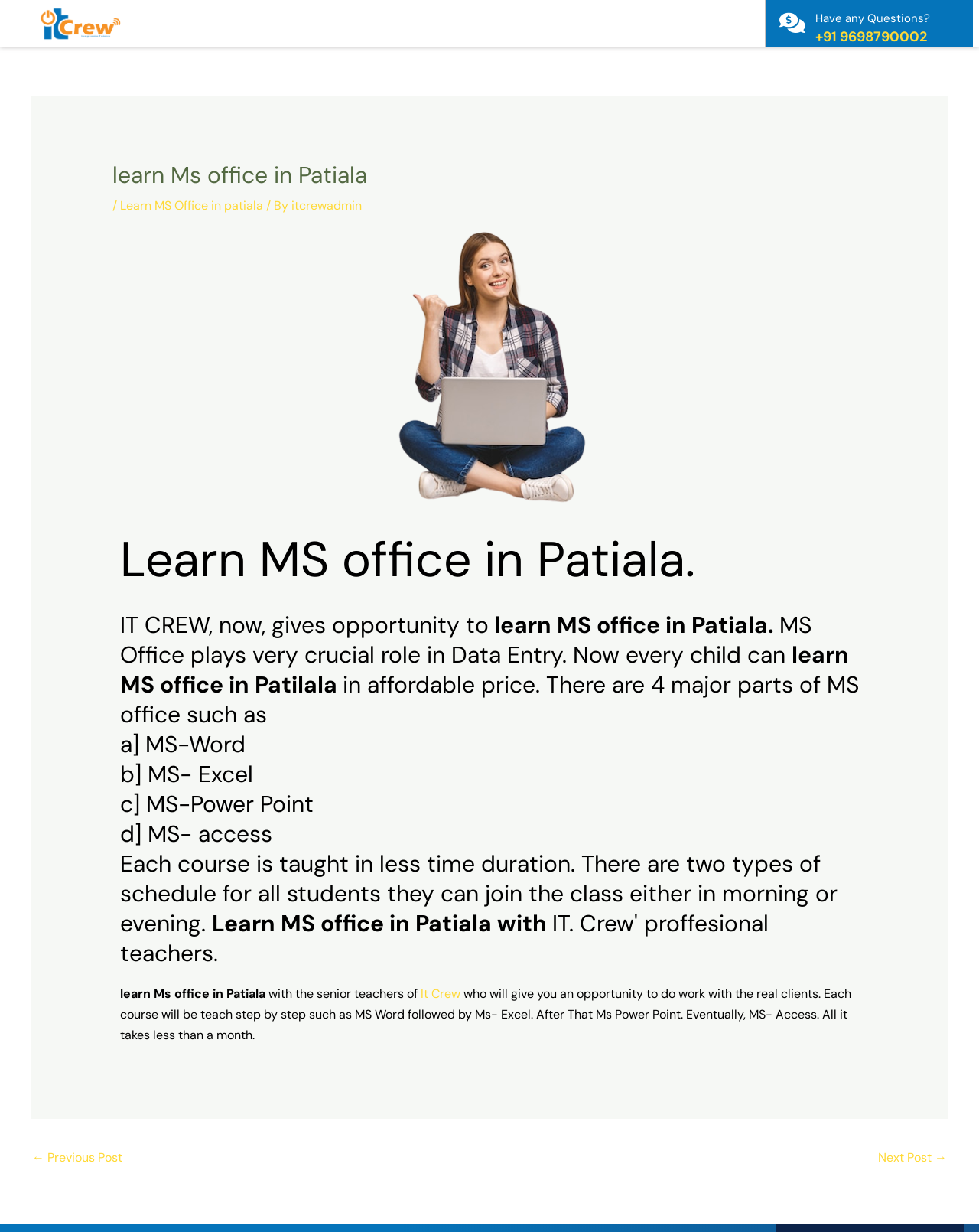What is the schedule option for students to join the class?
Please answer the question with as much detail as possible using the screenshot.

I found the schedule option by reading the paragraph that describes the courses offered. The paragraph mentions that 'There are two types of schedule for all students they can join the class either in morning or evening'.